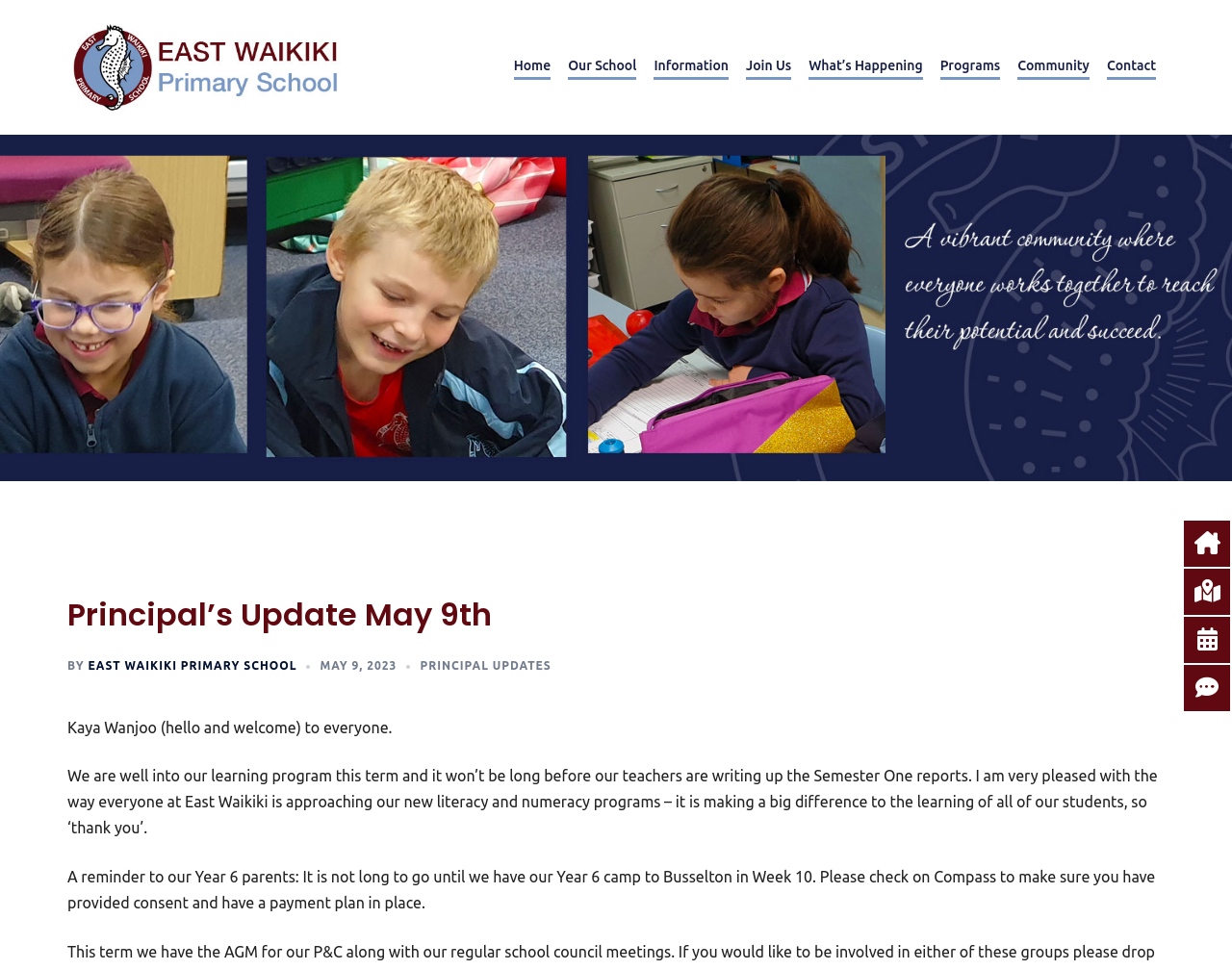Find the bounding box coordinates of the element to click in order to complete this instruction: "visit Programs page". The bounding box coordinates must be four float numbers between 0 and 1, denoted as [left, top, right, bottom].

[0.763, 0.056, 0.812, 0.083]